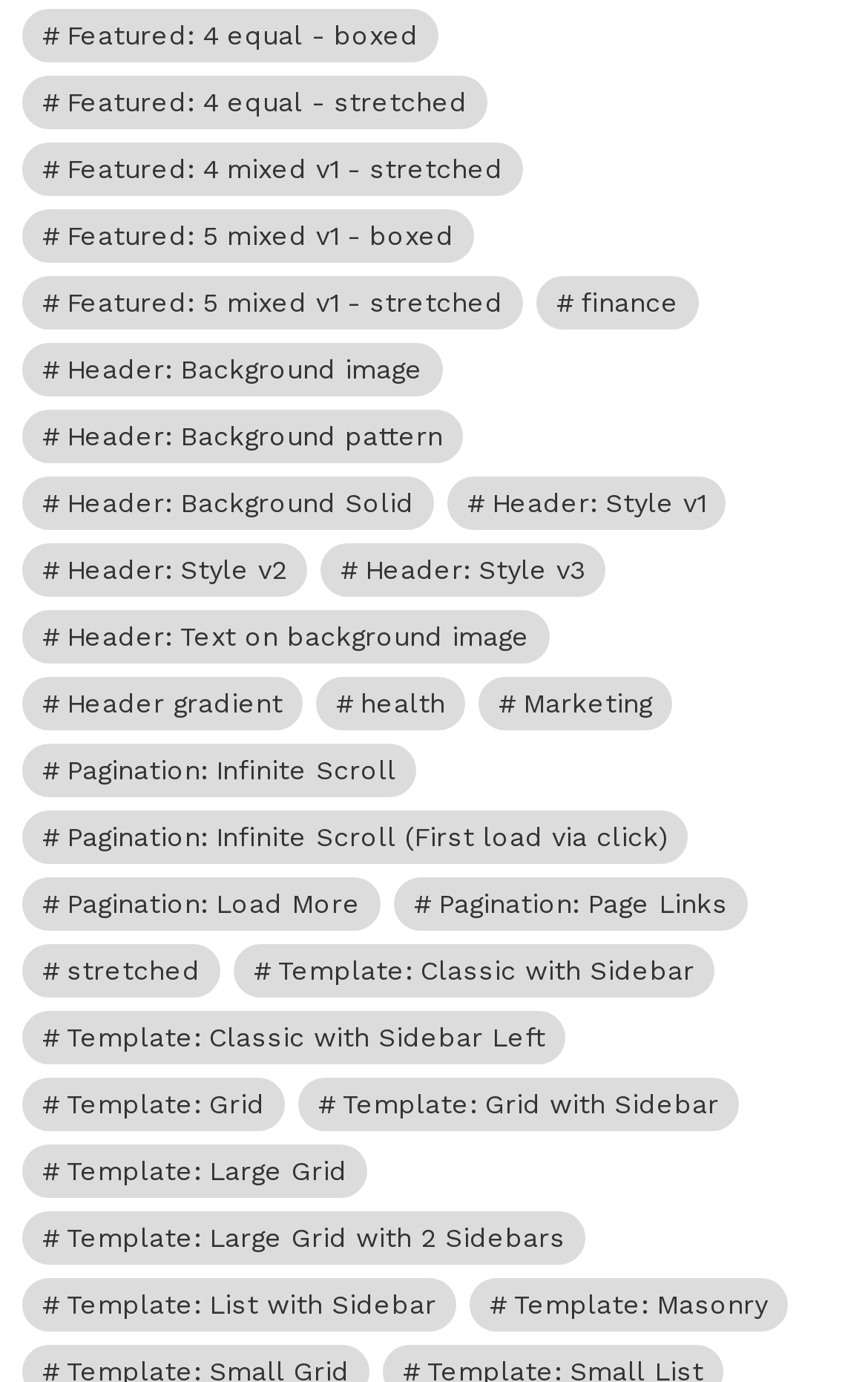How many pagination links are there?
Look at the image and answer with only one word or phrase.

3